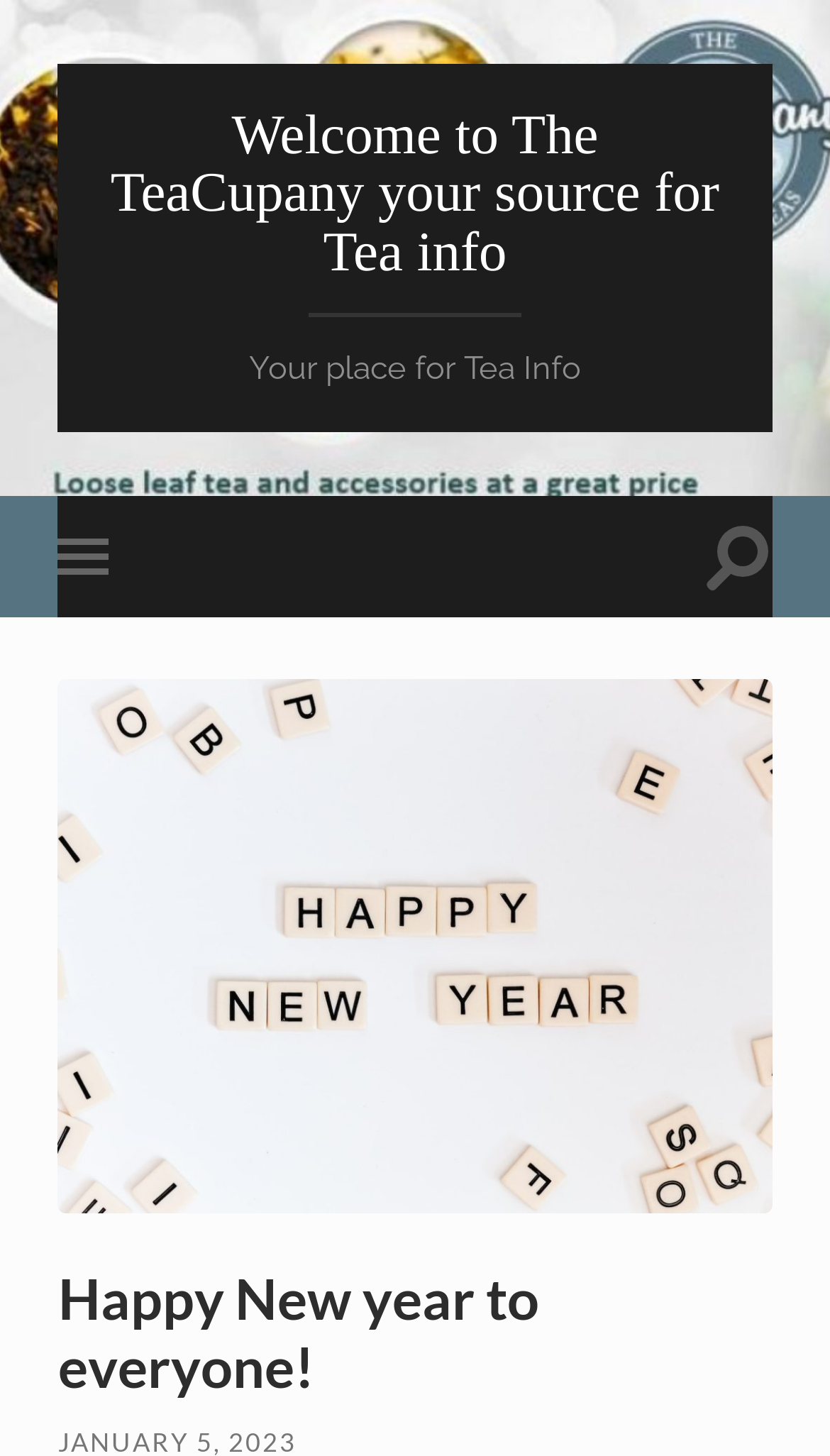Find the headline of the webpage and generate its text content.

Happy New year to everyone!